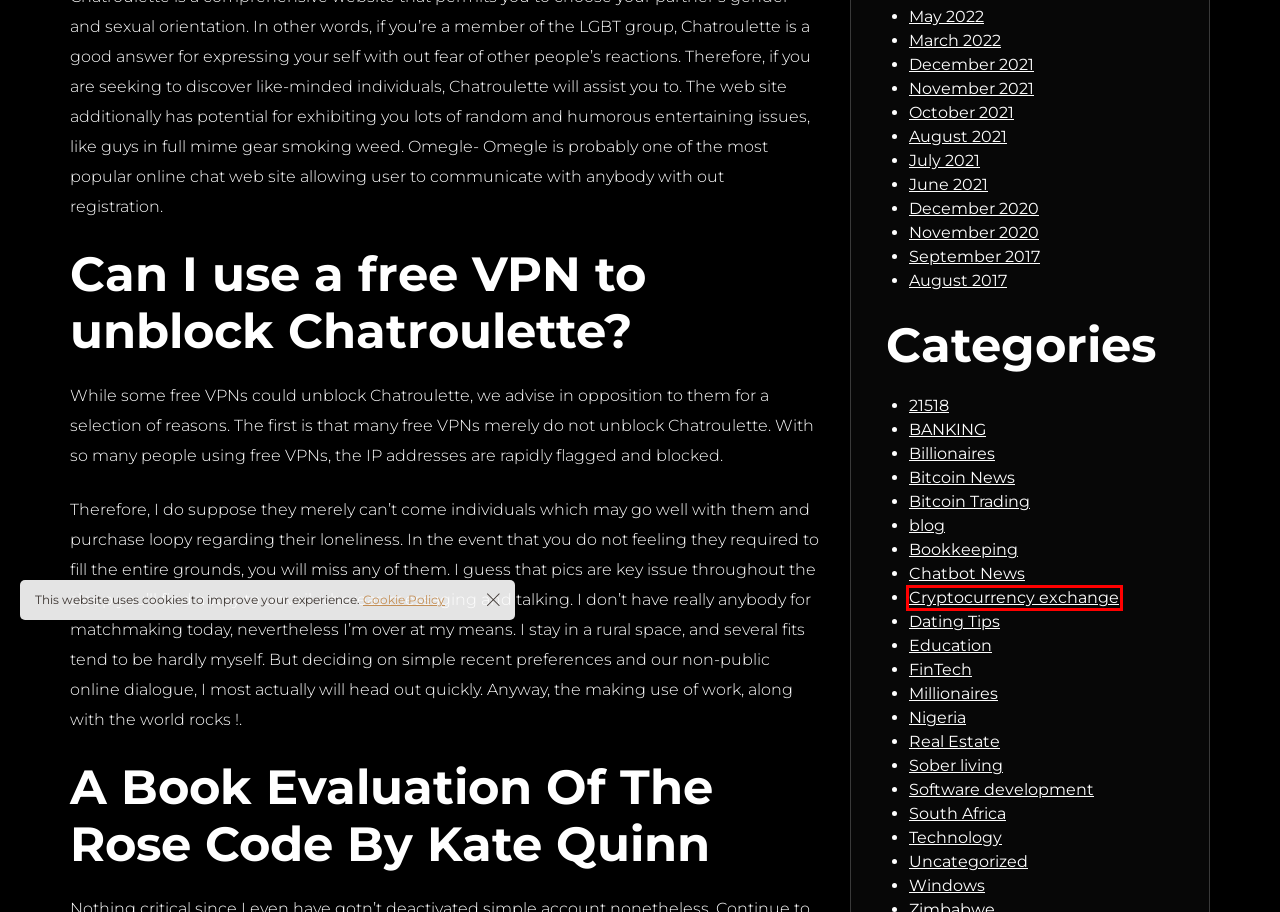Observe the webpage screenshot and focus on the red bounding box surrounding a UI element. Choose the most appropriate webpage description that corresponds to the new webpage after clicking the element in the bounding box. Here are the candidates:
A. Education – THE CHAMPIONS
B. November 2020 – THE CHAMPIONS
C. Bitcoin Trading – THE CHAMPIONS
D. blog – THE CHAMPIONS
E. Cryptocurrency exchange – THE CHAMPIONS
F. Real Estate – THE CHAMPIONS
G. BANKING – THE CHAMPIONS
H. Billionaires – THE CHAMPIONS

E